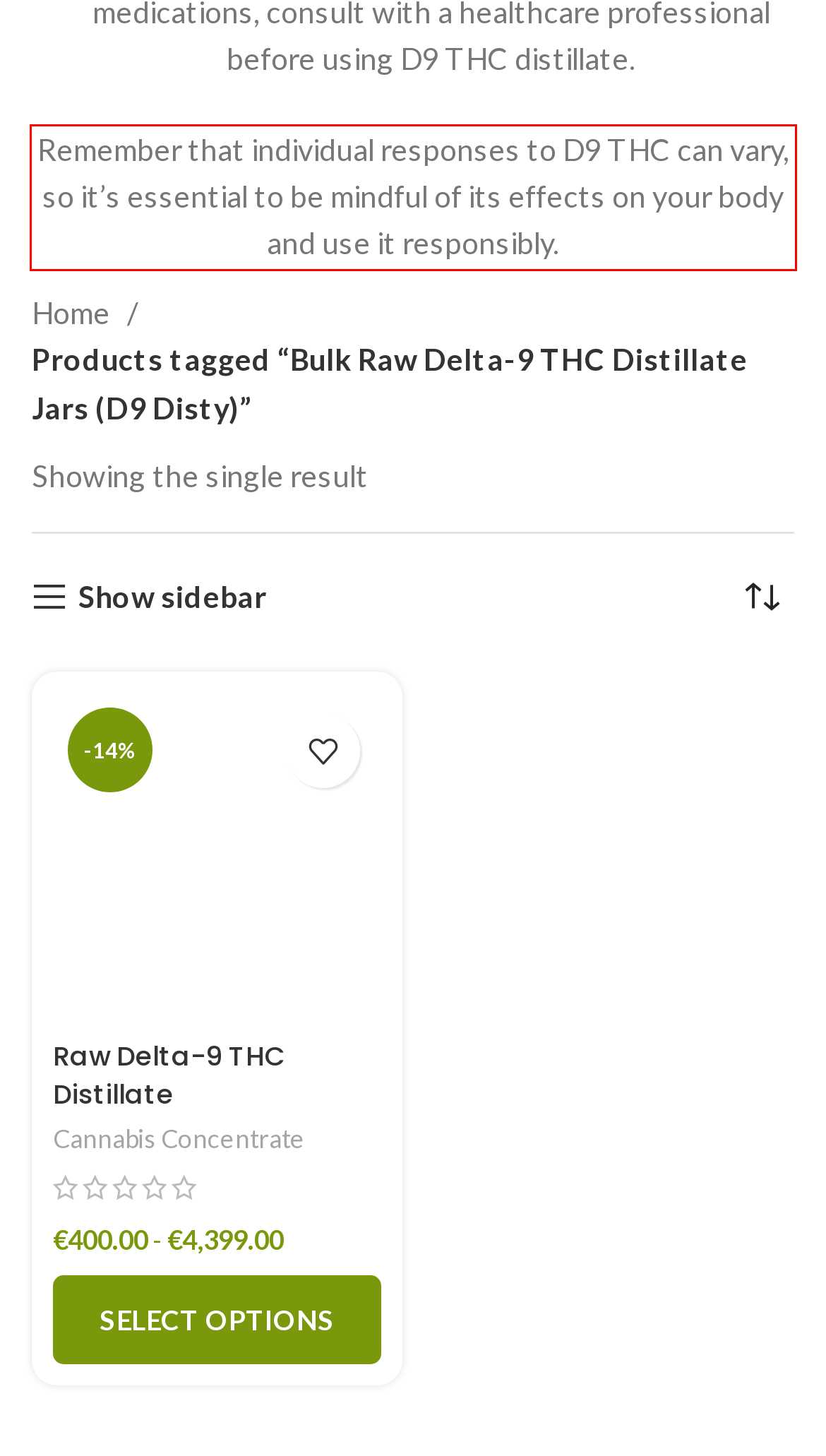Review the screenshot of the webpage and recognize the text inside the red rectangle bounding box. Provide the extracted text content.

Remember that individual responses to D9 THC can vary, so it’s essential to be mindful of its effects on your body and use it responsibly.